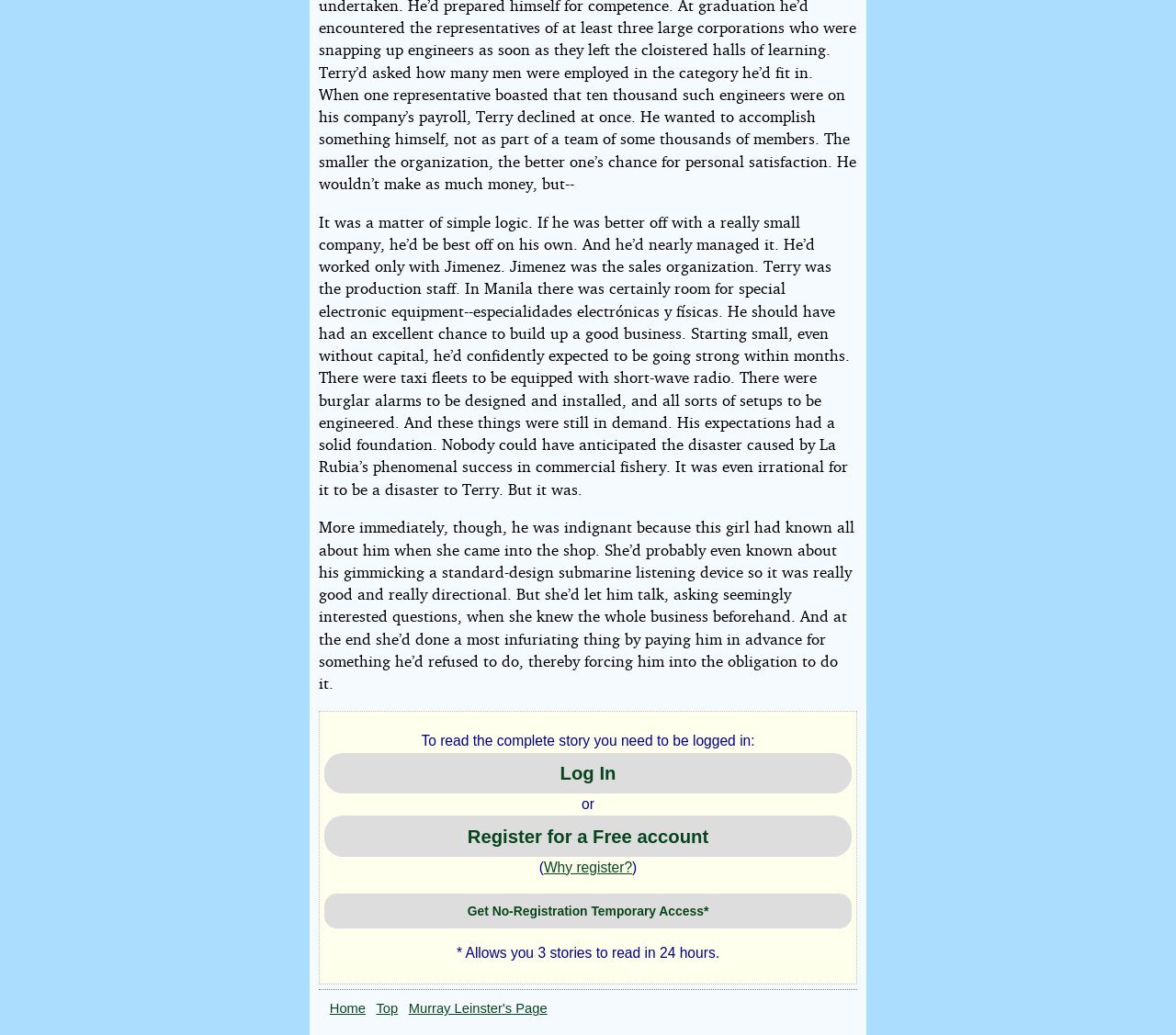Give a one-word or phrase response to the following question: What is the main content of this webpage?

Story